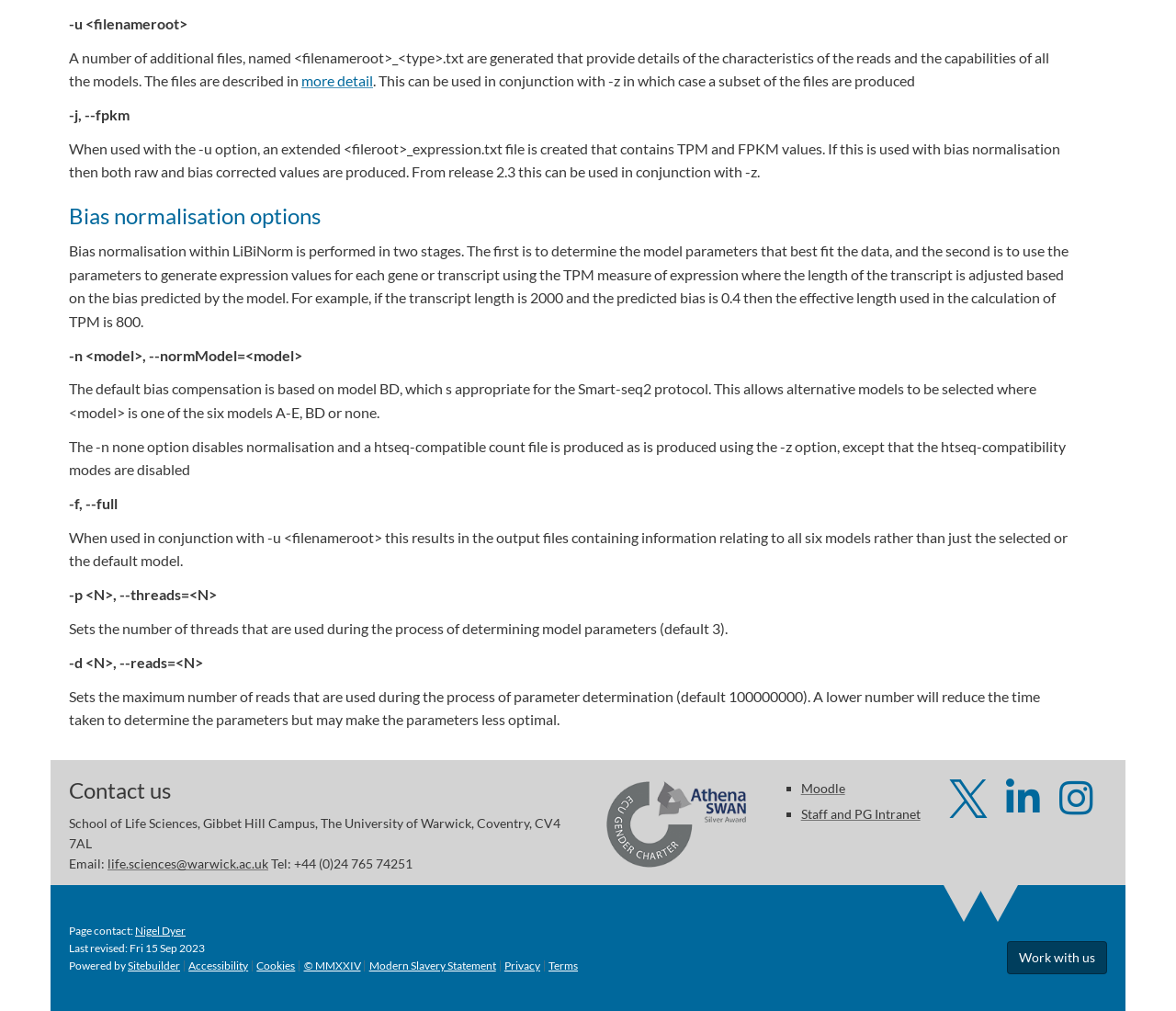Identify the coordinates of the bounding box for the element that must be clicked to accomplish the instruction: "Contact us via email".

[0.091, 0.847, 0.228, 0.862]